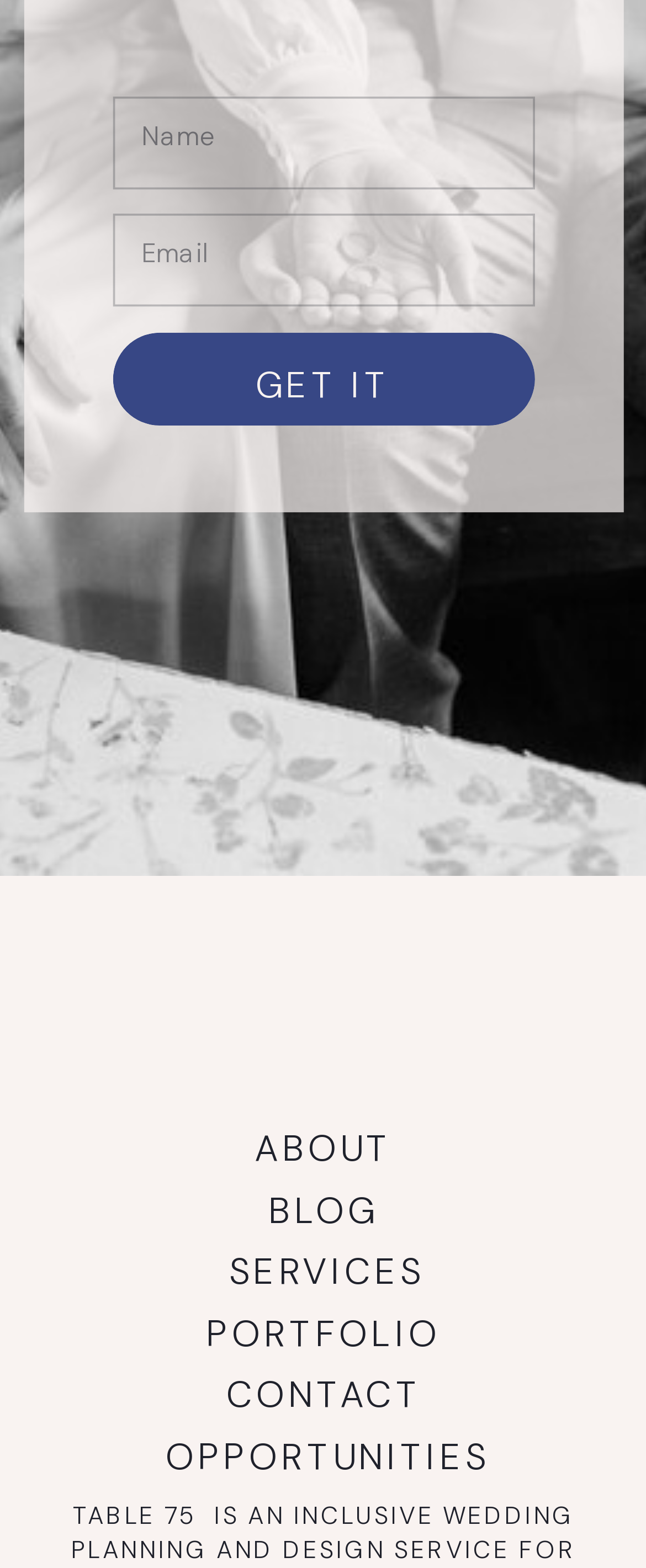What is the label of the first textbox? Based on the screenshot, please respond with a single word or phrase.

Name